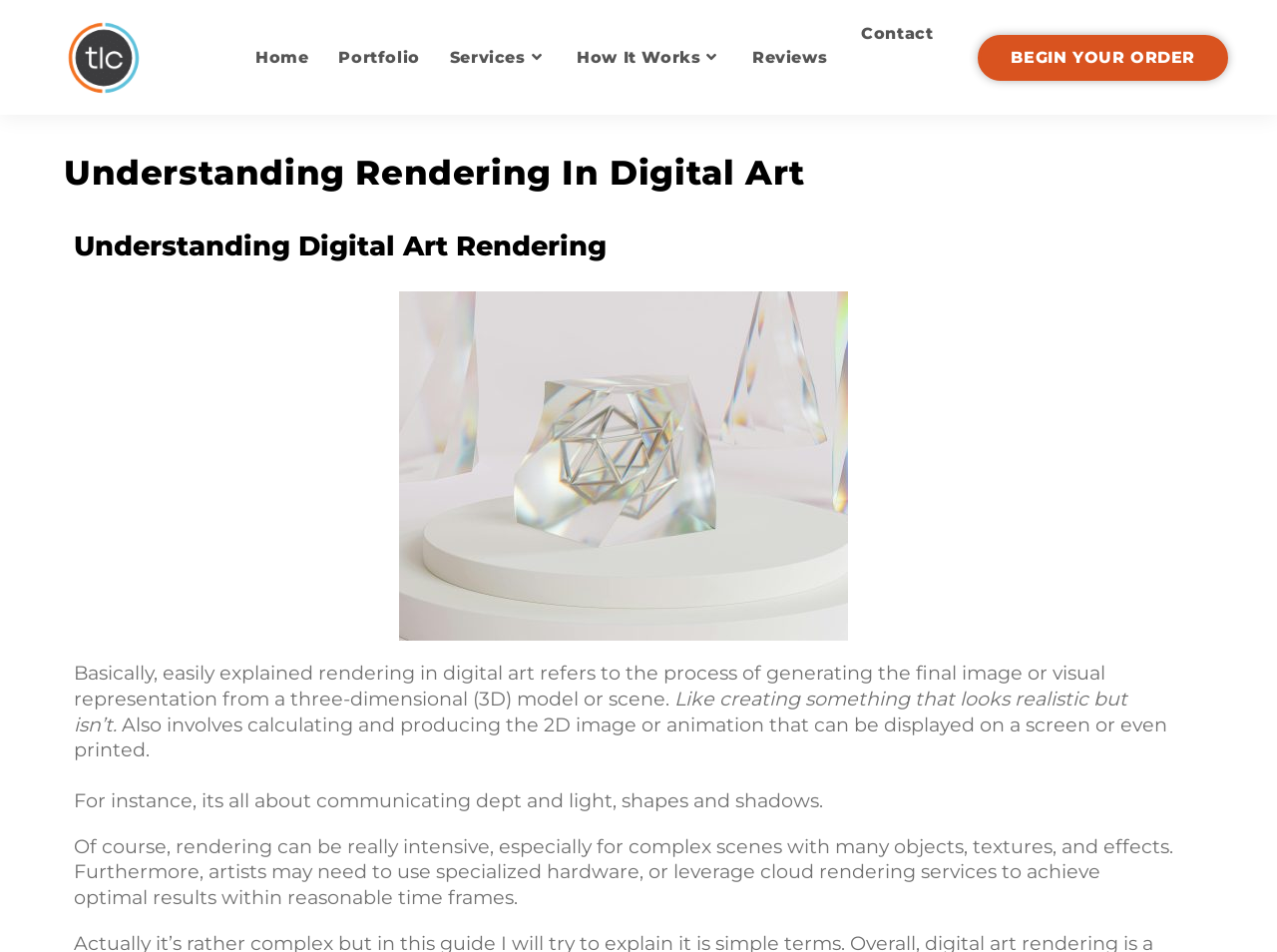Select the bounding box coordinates of the element I need to click to carry out the following instruction: "Click the 'BEGIN YOUR ORDER' button".

[0.766, 0.037, 0.962, 0.085]